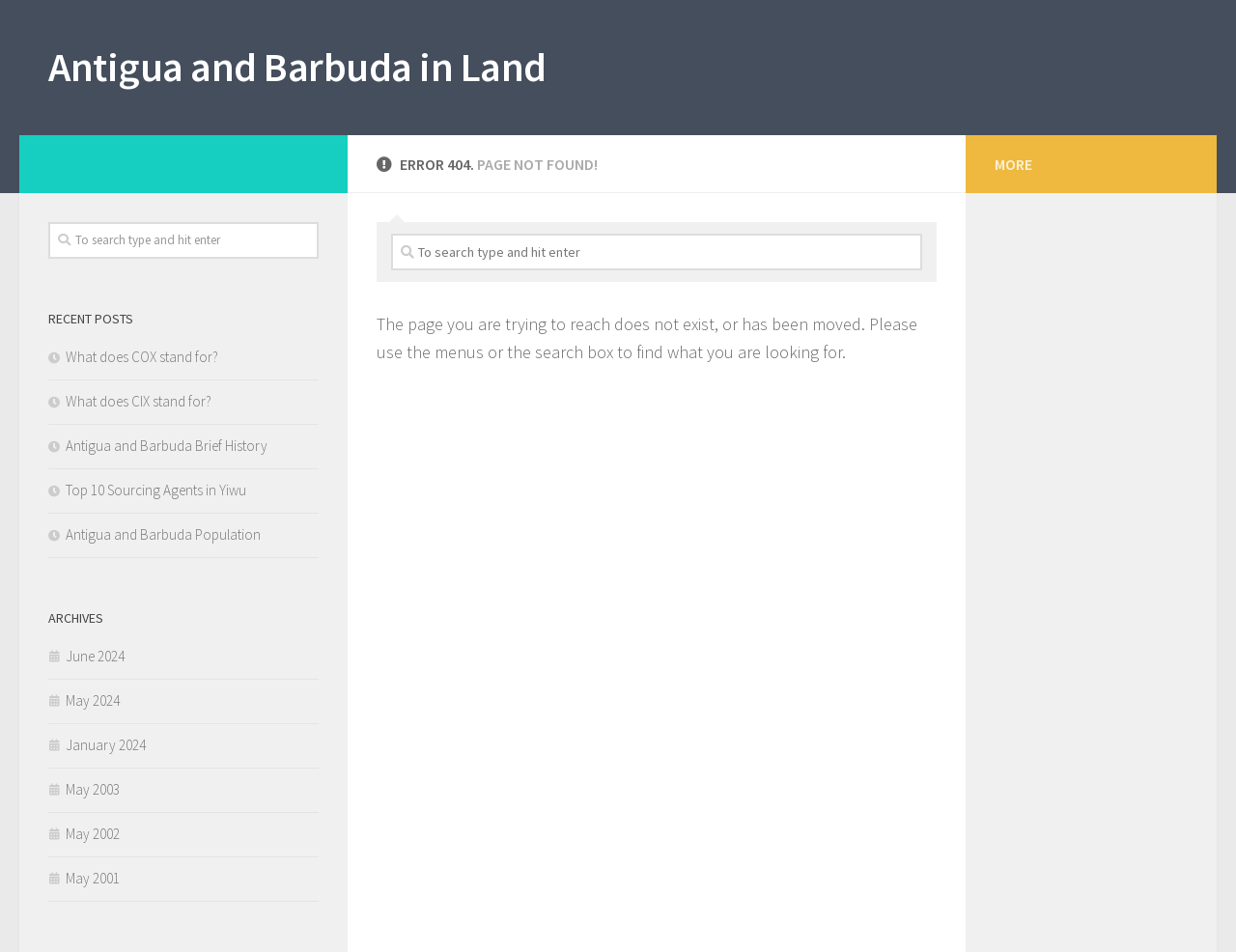Please specify the bounding box coordinates of the area that should be clicked to accomplish the following instruction: "Click on What does COX stand for?". The coordinates should consist of four float numbers between 0 and 1, i.e., [left, top, right, bottom].

[0.039, 0.365, 0.177, 0.384]